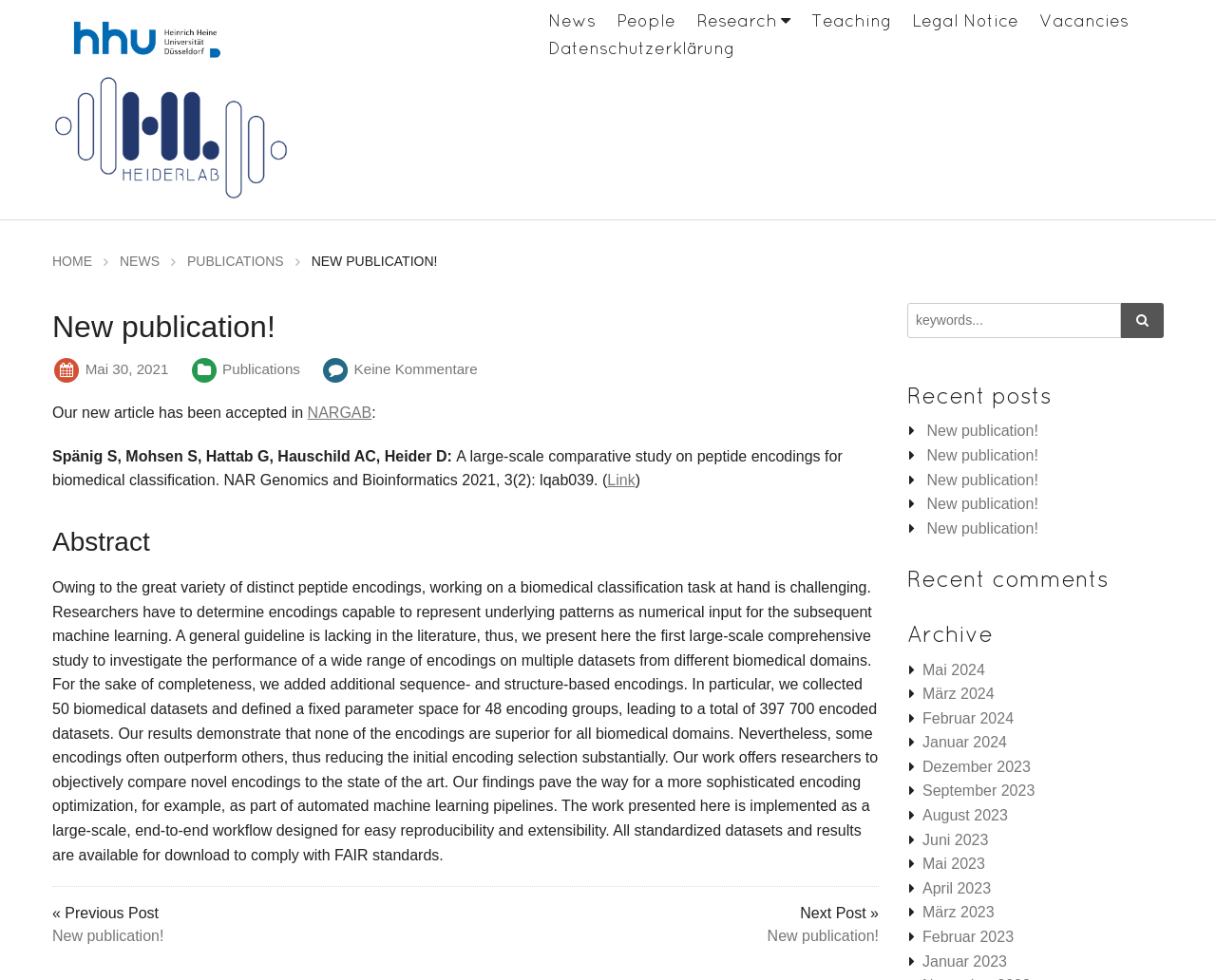What is the title of the new publication?
Refer to the screenshot and respond with a concise word or phrase.

A large-scale comparative study